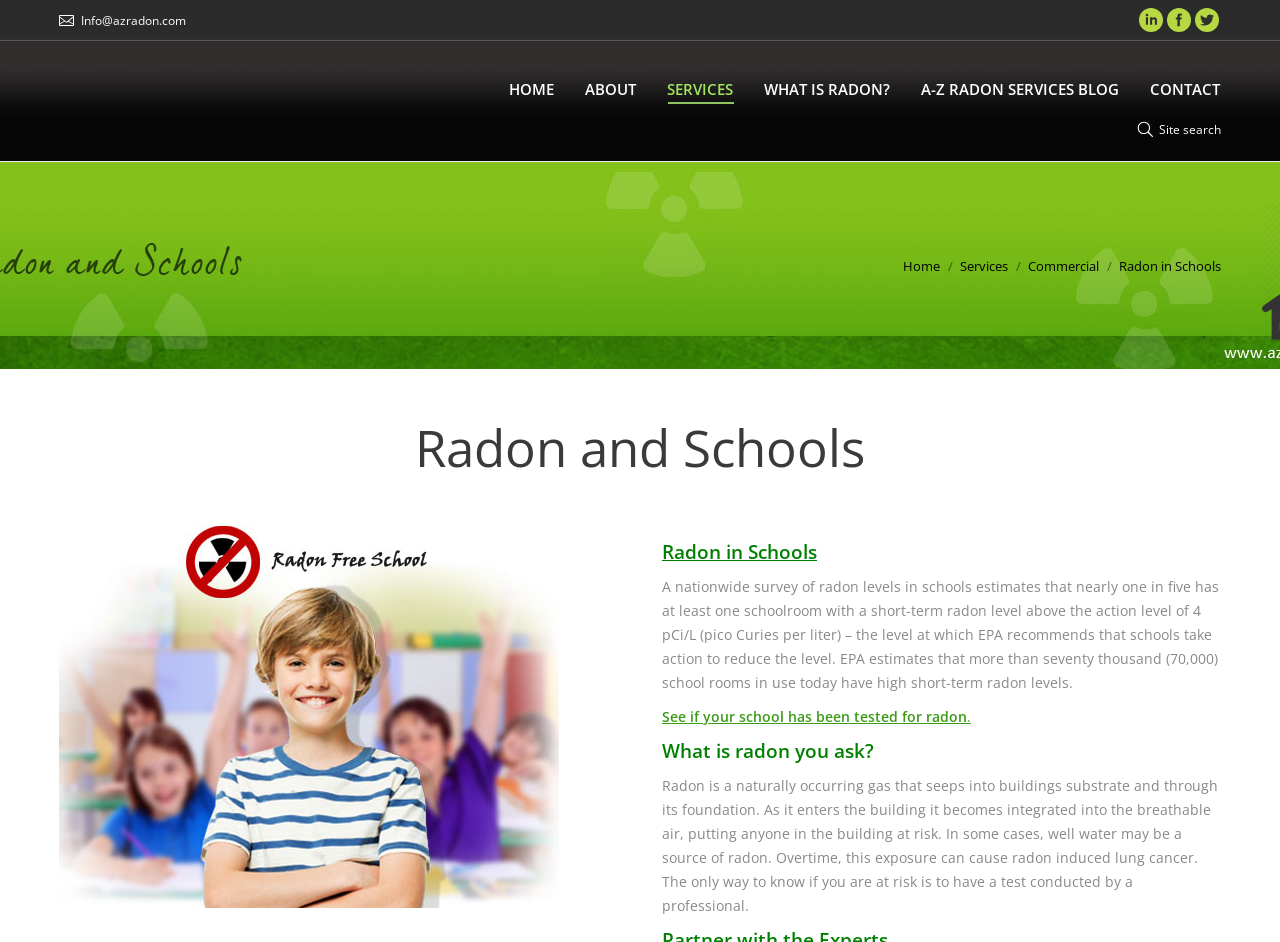Identify the bounding box of the HTML element described as: "Site search".

[0.888, 0.125, 0.954, 0.147]